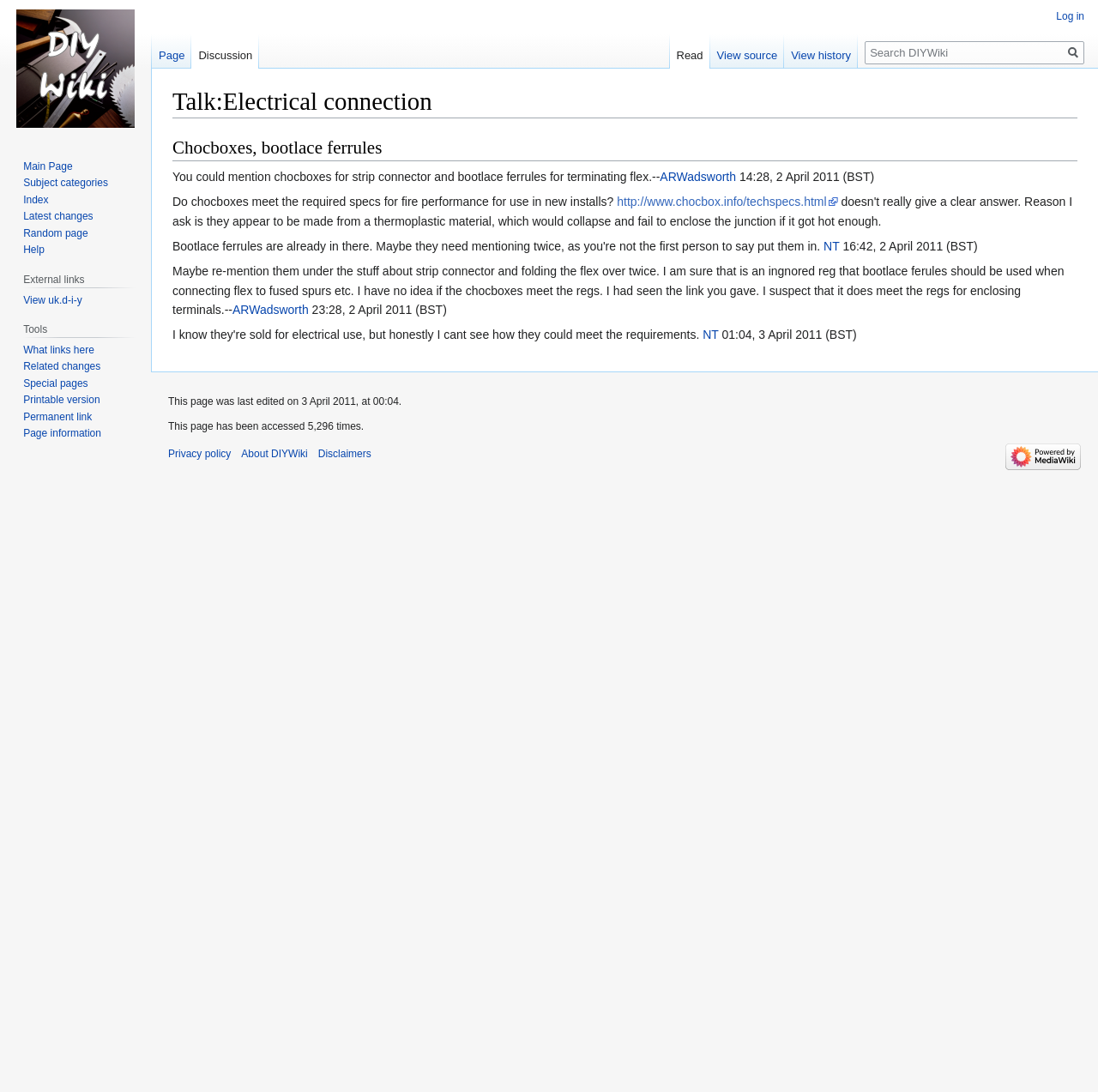Locate the bounding box coordinates of the region to be clicked to comply with the following instruction: "Visit the main page". The coordinates must be four float numbers between 0 and 1, in the form [left, top, right, bottom].

[0.006, 0.0, 0.131, 0.126]